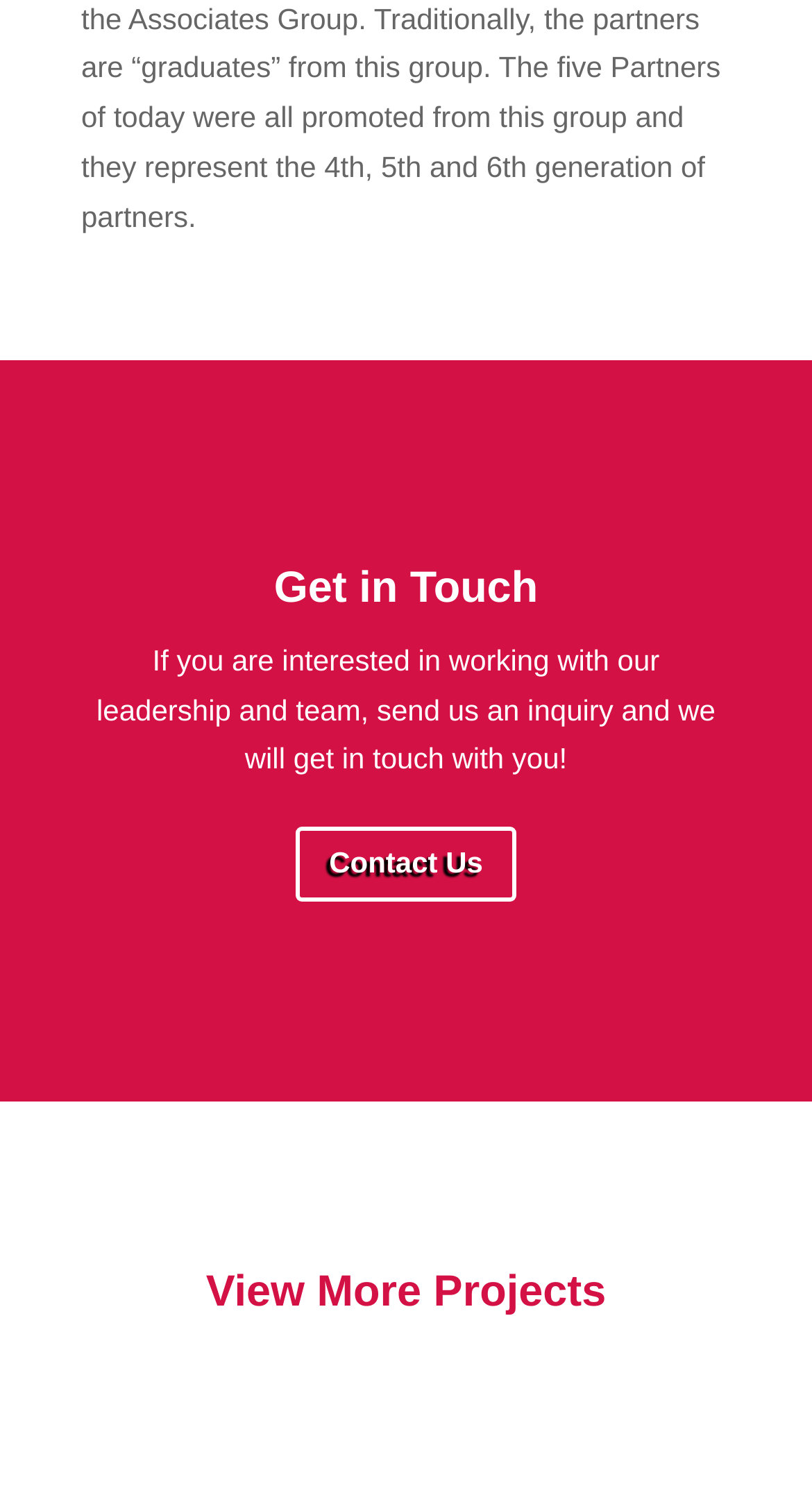Provide the bounding box coordinates of the UI element this sentence describes: "View More Projects".

[0.254, 0.845, 0.746, 0.877]